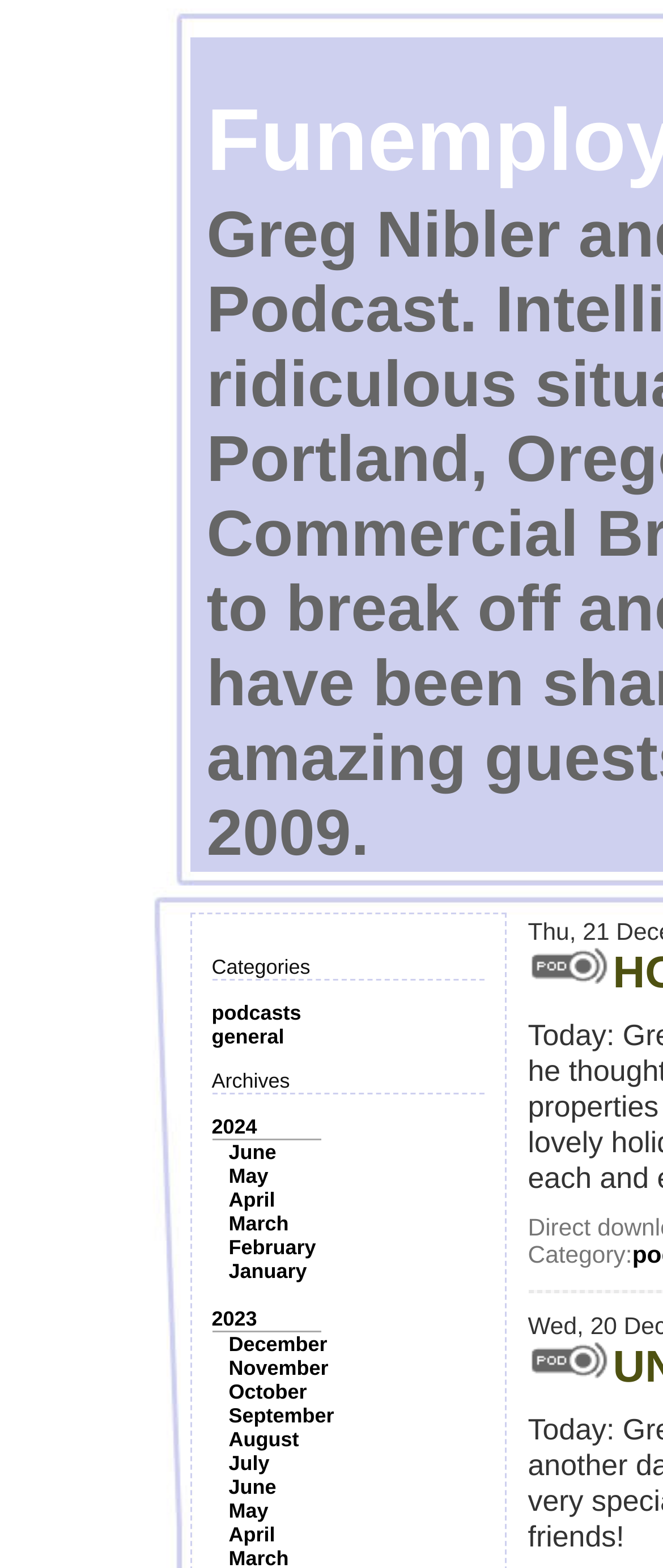Extract the bounding box coordinates for the UI element described as: "March".

[0.345, 0.773, 0.435, 0.788]